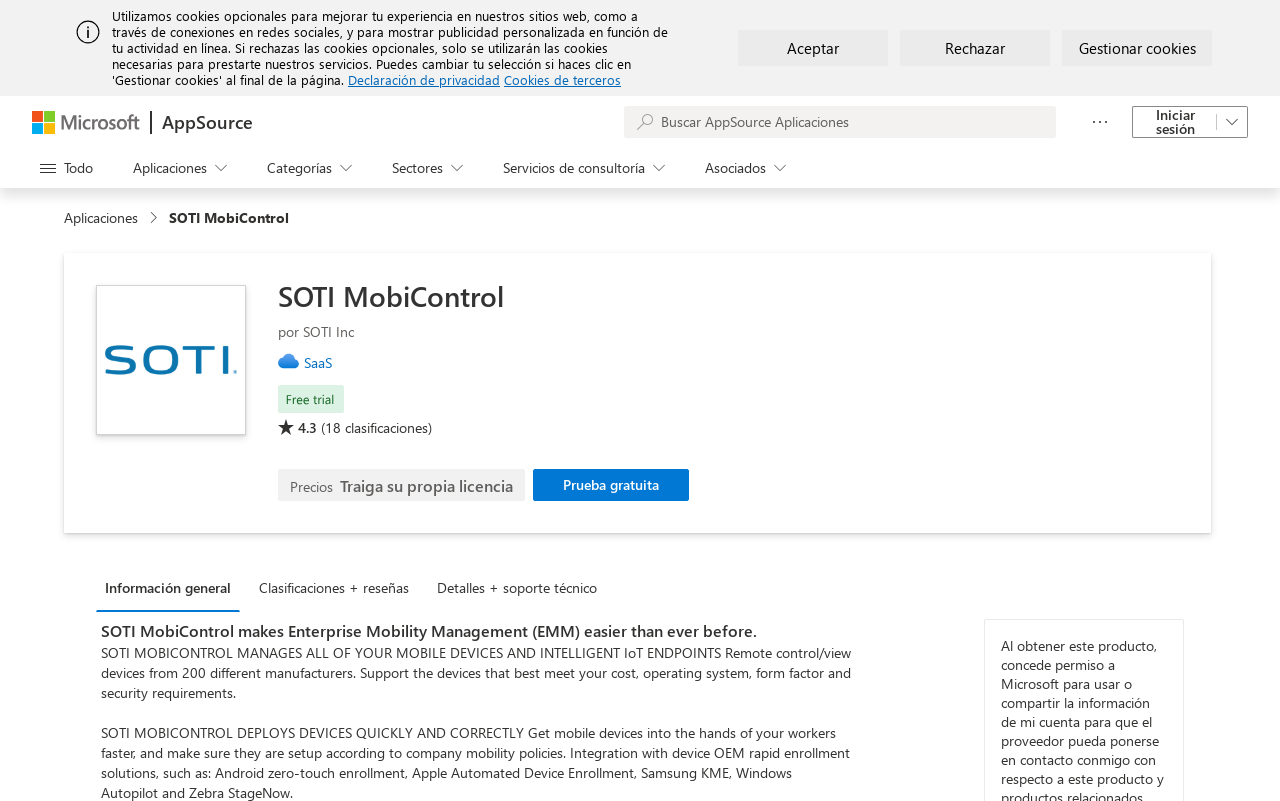What is the name of the Enterprise Mobility Management (EMM) solution?
Please provide a detailed and thorough answer to the question.

The webpage is about SOTI MobiControl, which is an Enterprise Mobility Management (EMM) solution. The name is mentioned in the heading and also in the breadcrumbs navigation.